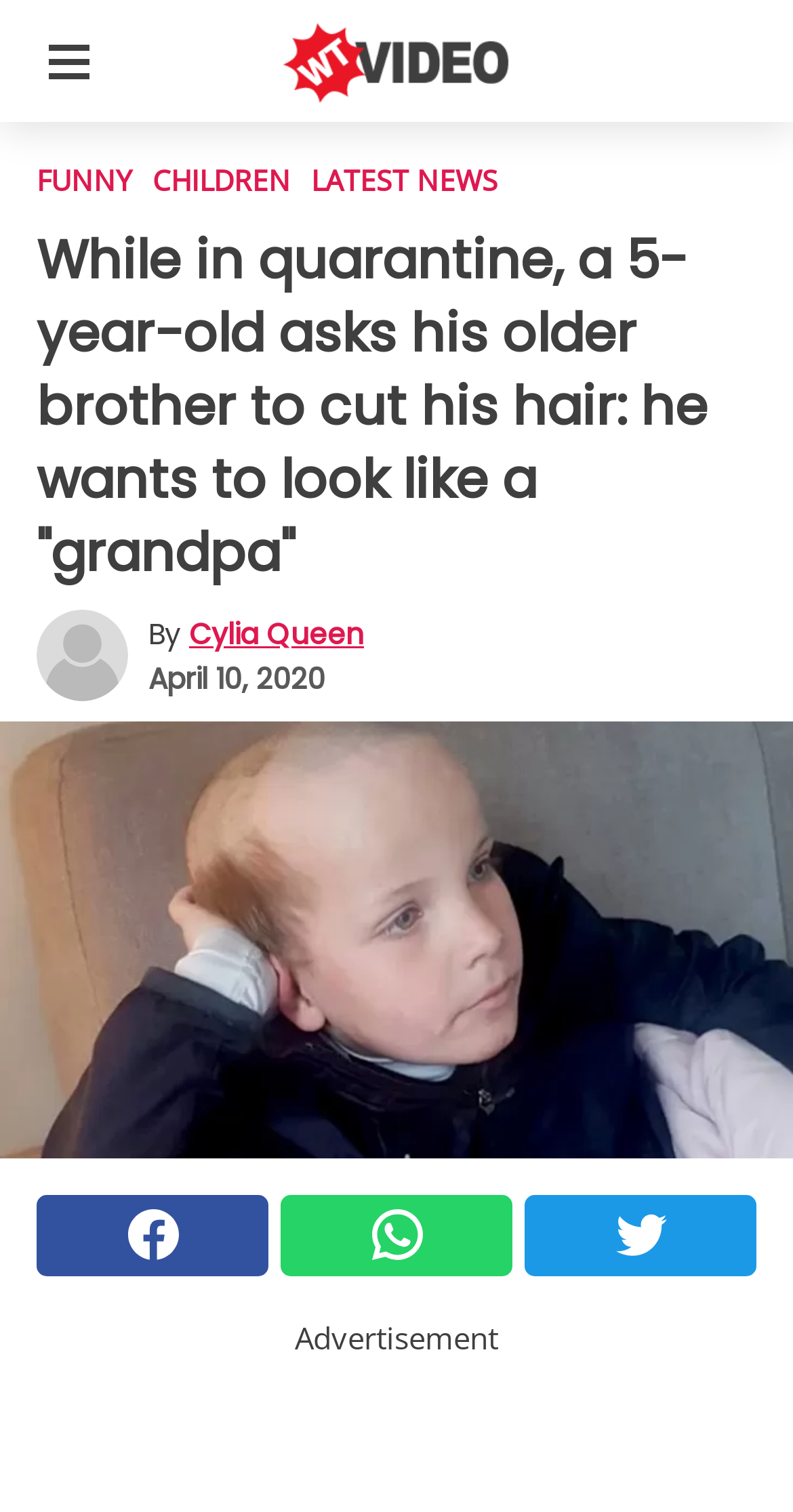Pinpoint the bounding box coordinates for the area that should be clicked to perform the following instruction: "Click the toggle categories menu button".

[0.046, 0.0, 0.128, 0.081]